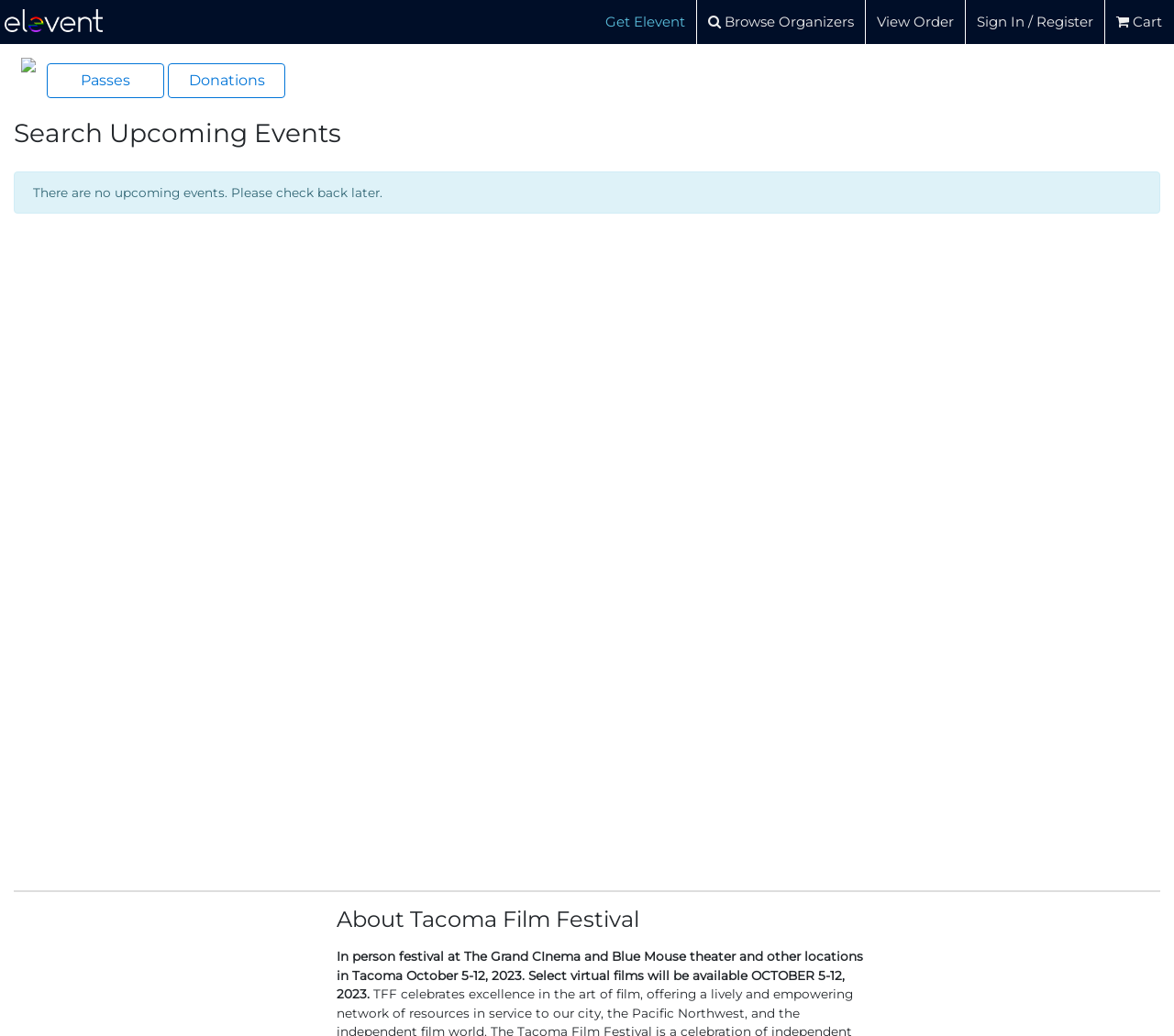What is the name of the cinema mentioned? Please answer the question using a single word or phrase based on the image.

The Grand Cinema